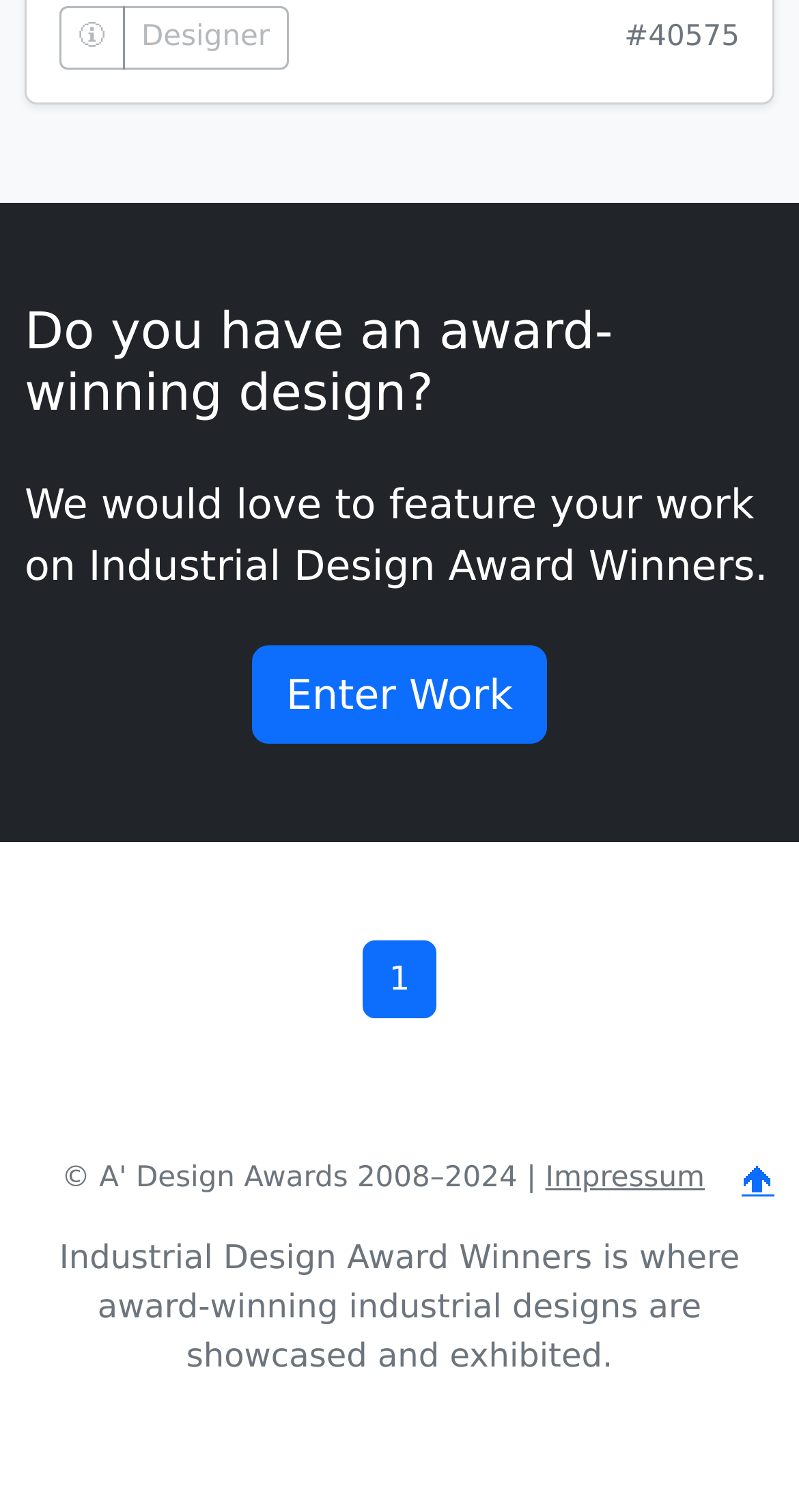Please reply to the following question with a single word or a short phrase:
What is the Impressum link for?

Legal information